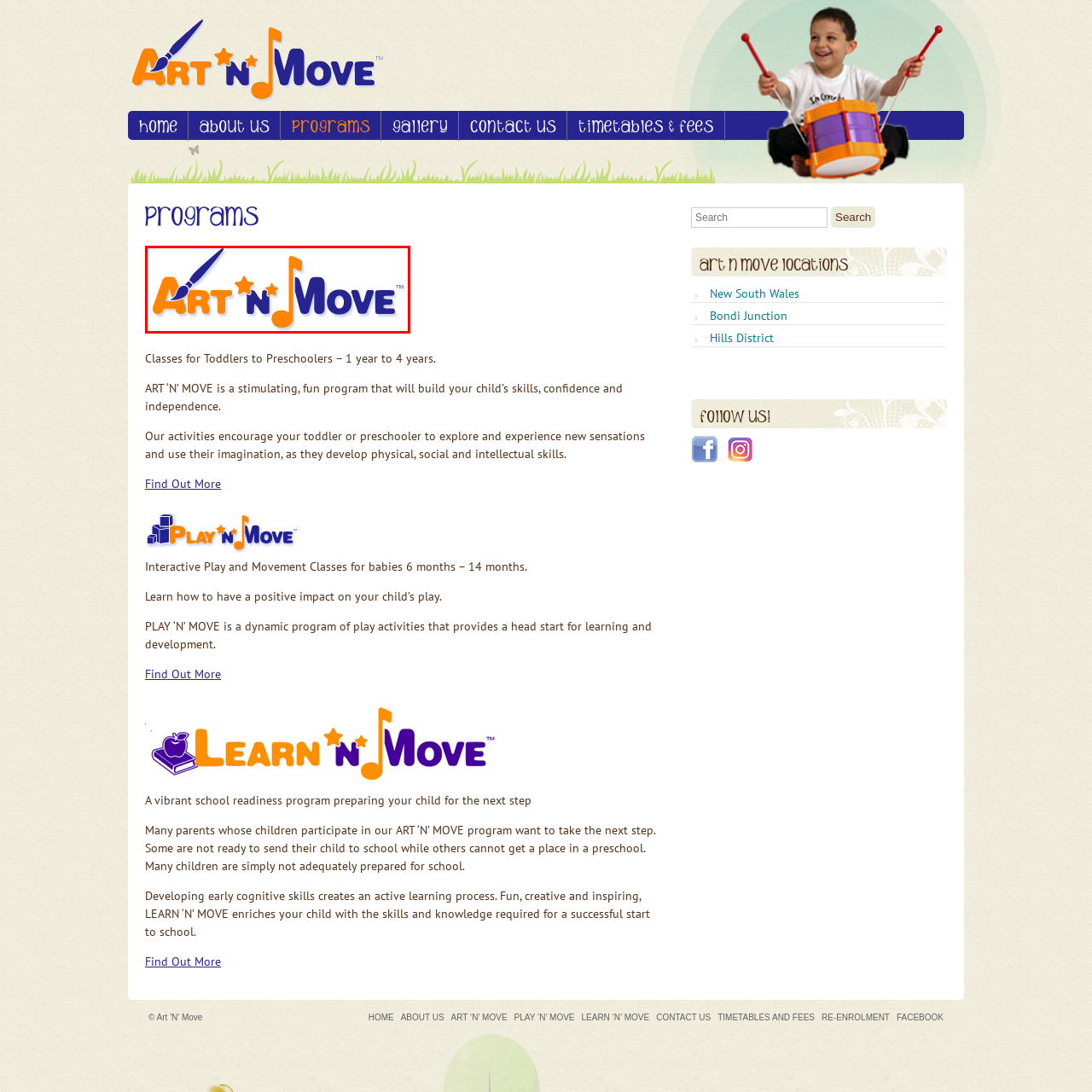Describe extensively the image that is contained within the red box.

The image features the colorful logo of "ART 'N' MOVE," a creative program aimed at fostering artistic expression and movement among young children. The logo combines vibrant elements, prominently displaying the stylized text "ART 'N' MOVE" in a mix of orange and blue hues. Accompanying the text is a whimsical paintbrush icon, suggesting a focus on arts and crafts, while a musical note emphasizes the program's incorporation of music and movement. This logo encapsulates the essence of the program, inviting toddlers and preschoolers to engage in stimulating activities designed to develop their skills, confidence, and creativity.